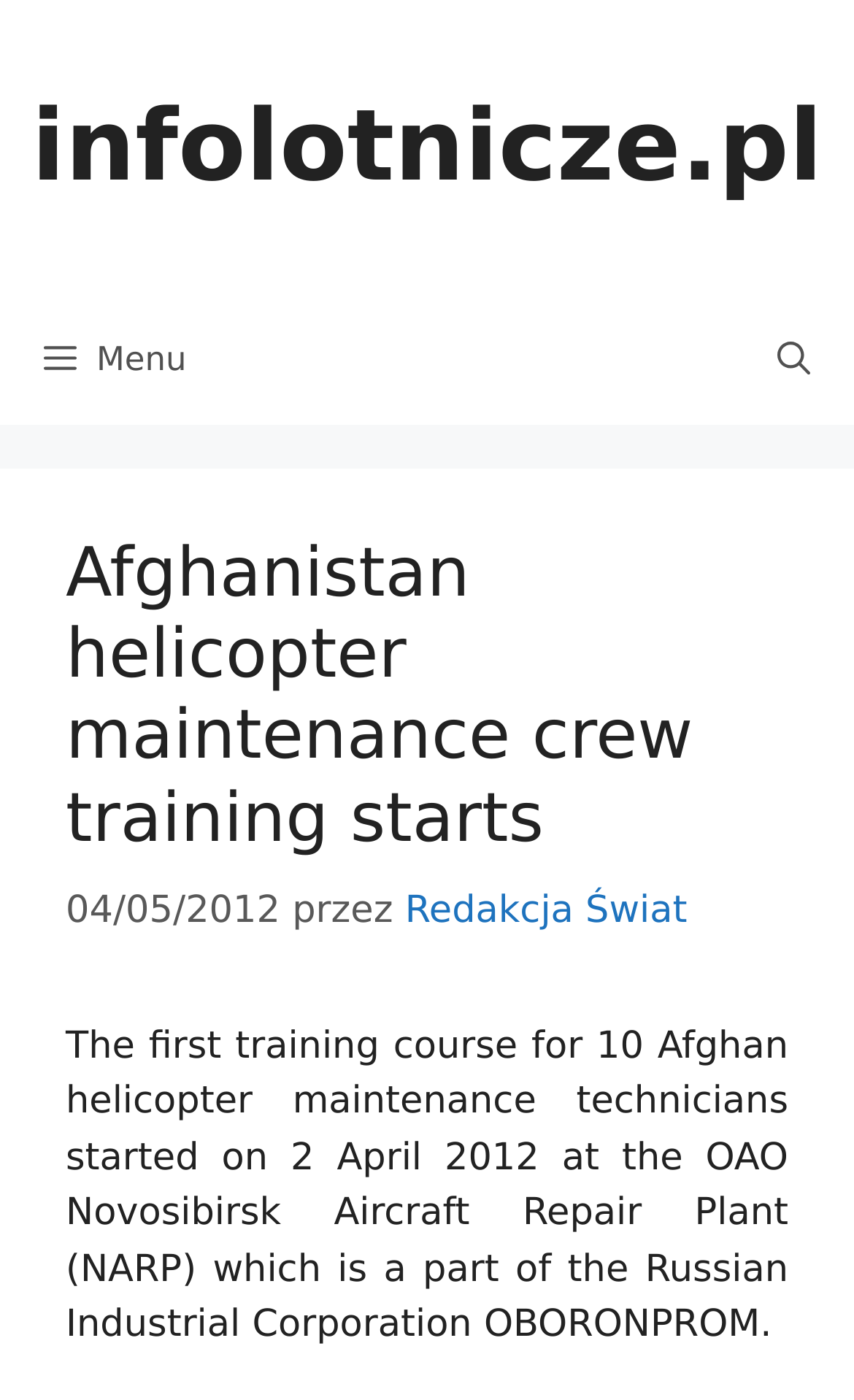Find the bounding box coordinates for the HTML element described as: "aria-label="Open Search Bar"". The coordinates should consist of four float values between 0 and 1, i.e., [left, top, right, bottom].

[0.859, 0.21, 1.0, 0.303]